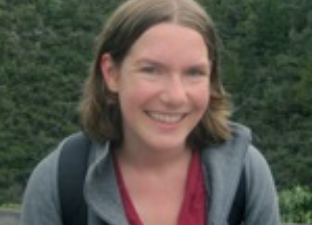What is Anna carrying?
Please answer the question with a detailed and comprehensive explanation.

The caption describes Anna as carrying a backpack, which suggests a blend of academic seriousness and outdoor activity.